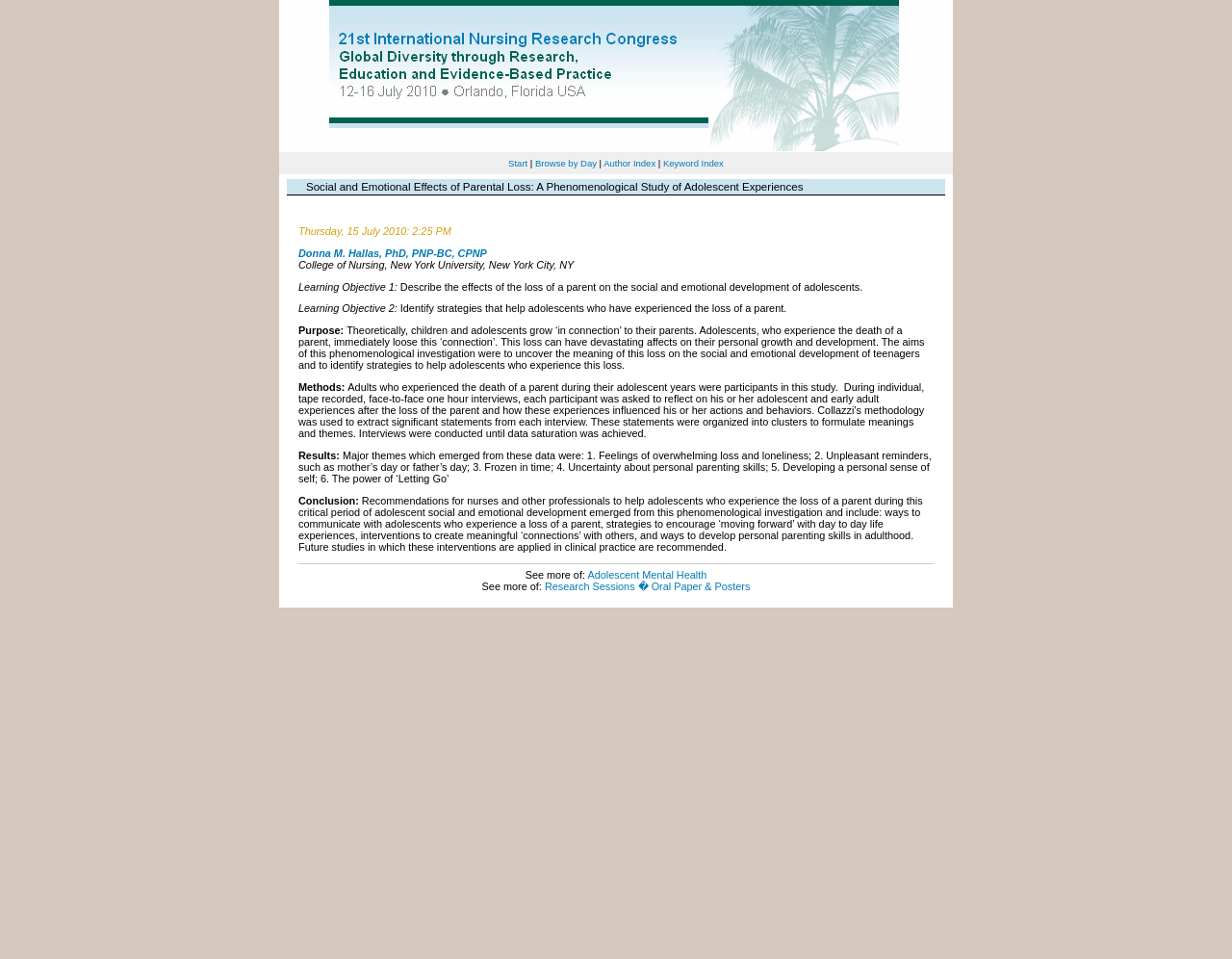Generate a comprehensive description of the webpage content.

This webpage appears to be a research paper titled "Social and Emotional Effects of Parental Loss: A Phenomenological Study of Adolescent Experiences" presented at the 21st International Nursing Research Congress. 

At the top of the page, there is a link to "Visit Client Website" accompanied by an image, followed by a series of links including "Start", "Browse by Day", "Author Index", and "Keyword Index". 

Below these links, the title of the research paper is displayed as a heading. The author's name, Donna M. Hallas, and her affiliation, College of Nursing, New York University, are listed underneath. 

The main content of the paper is divided into sections, including "Learning Objectives", "Purpose", "Methods", "Results", and "Conclusion". Each section contains a brief description or summary of the content. 

The "Learning Objectives" section lists two objectives: describing the effects of parental loss on adolescent social and emotional development and identifying strategies to help adolescents who have experienced parental loss. 

The "Purpose" section explains the theoretical background of the study, which investigates the impact of parental loss on adolescent development. 

The "Methods" section describes the research methodology, including individual interviews with adults who experienced parental loss during adolescence. 

The "Results" section lists six major themes that emerged from the data, including feelings of overwhelming loss and loneliness, unpleasant reminders, and developing a personal sense of self. 

The "Conclusion" section summarizes the findings and provides recommendations for nurses and professionals to help adolescents who experience parental loss. 

Finally, there are links to related topics, including "Adolescent Mental Health" and "Research Sessions – Oral Paper & Posters", at the bottom of the page.